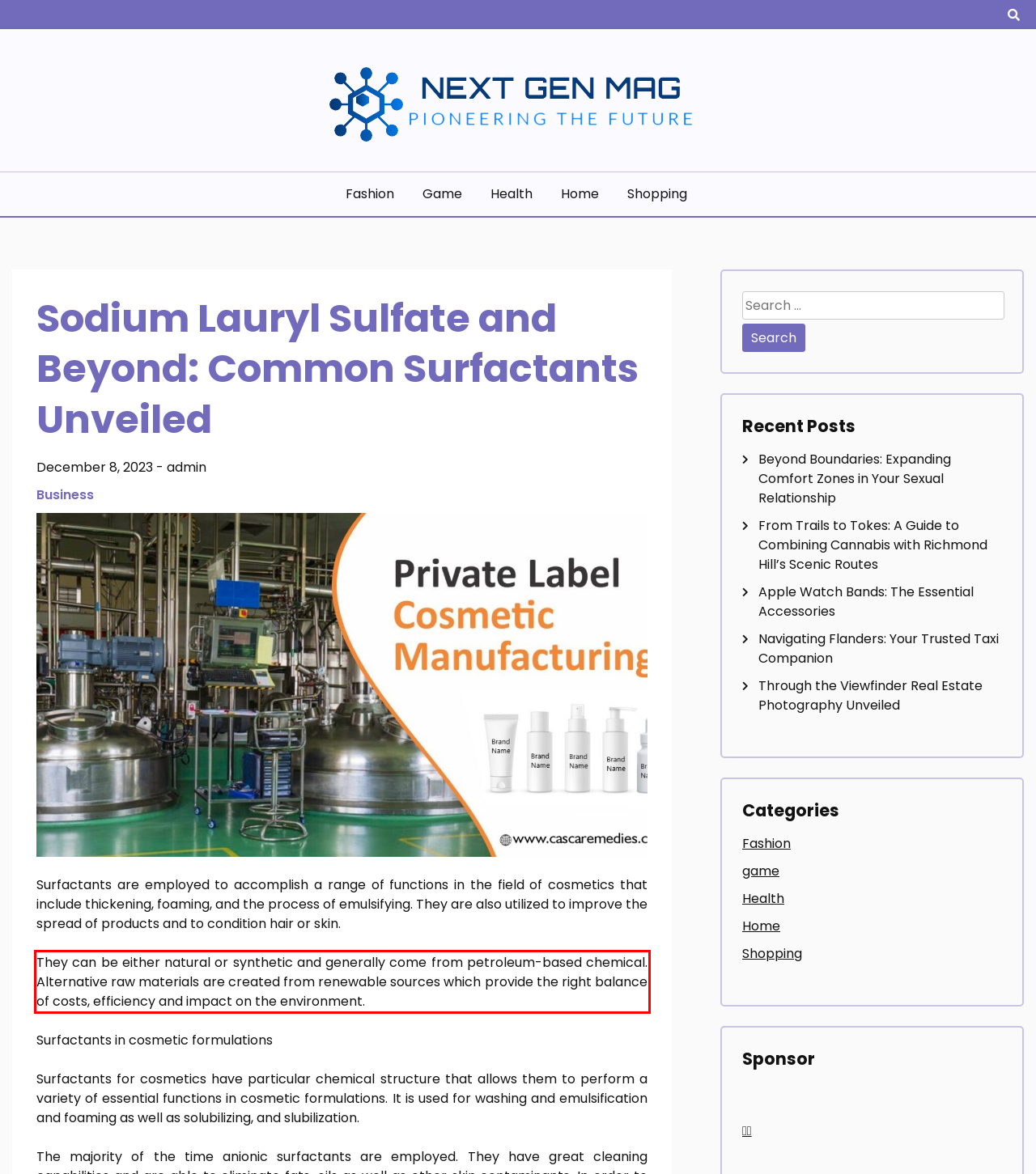Examine the webpage screenshot and use OCR to obtain the text inside the red bounding box.

They can be either natural or synthetic and generally come from petroleum-based chemical. Alternative raw materials are created from renewable sources which provide the right balance of costs, efficiency and impact on the environment.